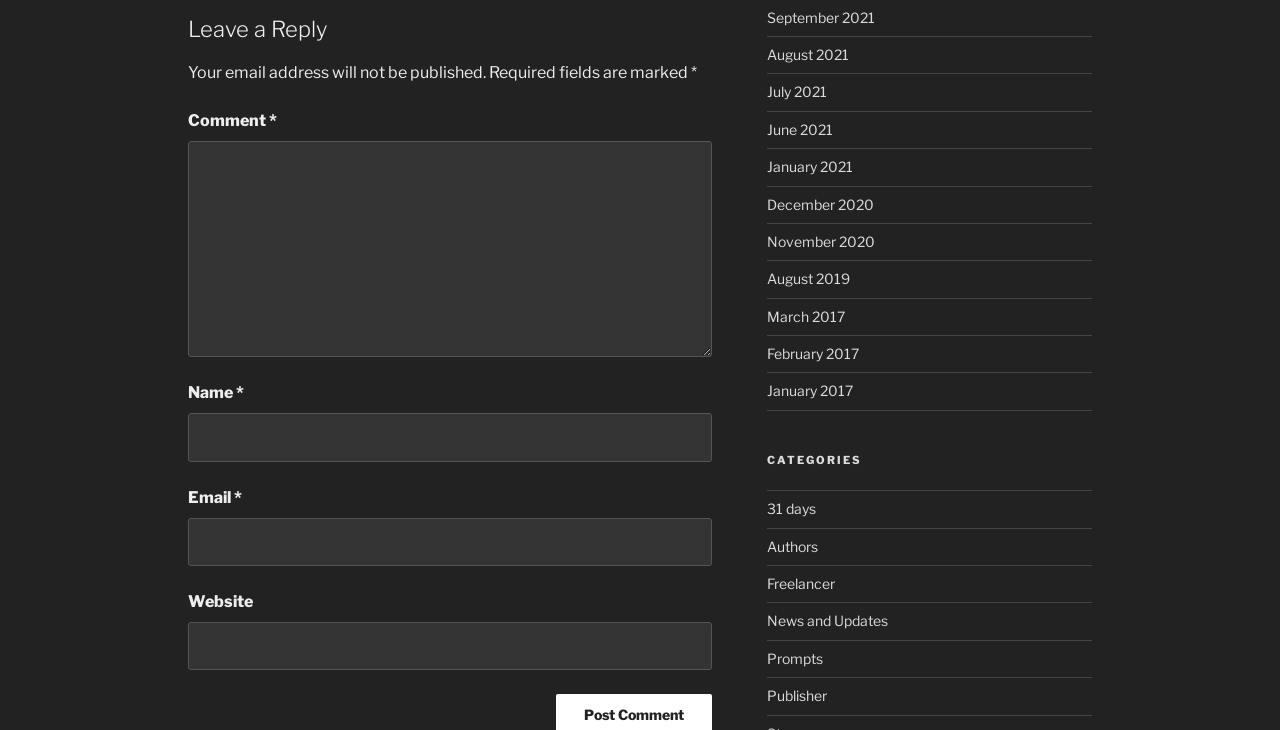Please find the bounding box coordinates of the element that must be clicked to perform the given instruction: "Leave a comment". The coordinates should be four float numbers from 0 to 1, i.e., [left, top, right, bottom].

[0.147, 0.193, 0.556, 0.489]